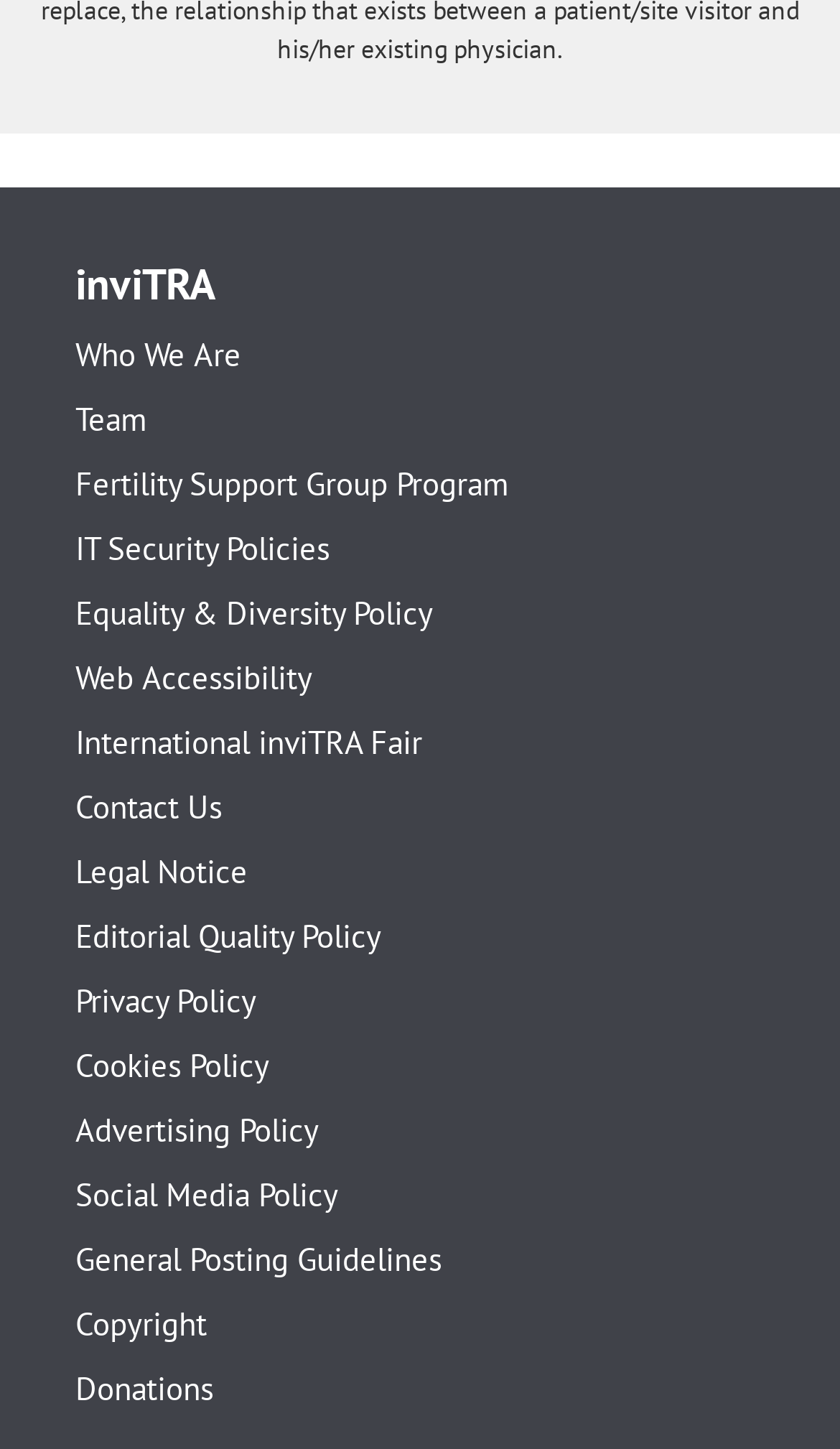Given the description of a UI element: "Legal Notice", identify the bounding box coordinates of the matching element in the webpage screenshot.

[0.09, 0.59, 0.91, 0.613]